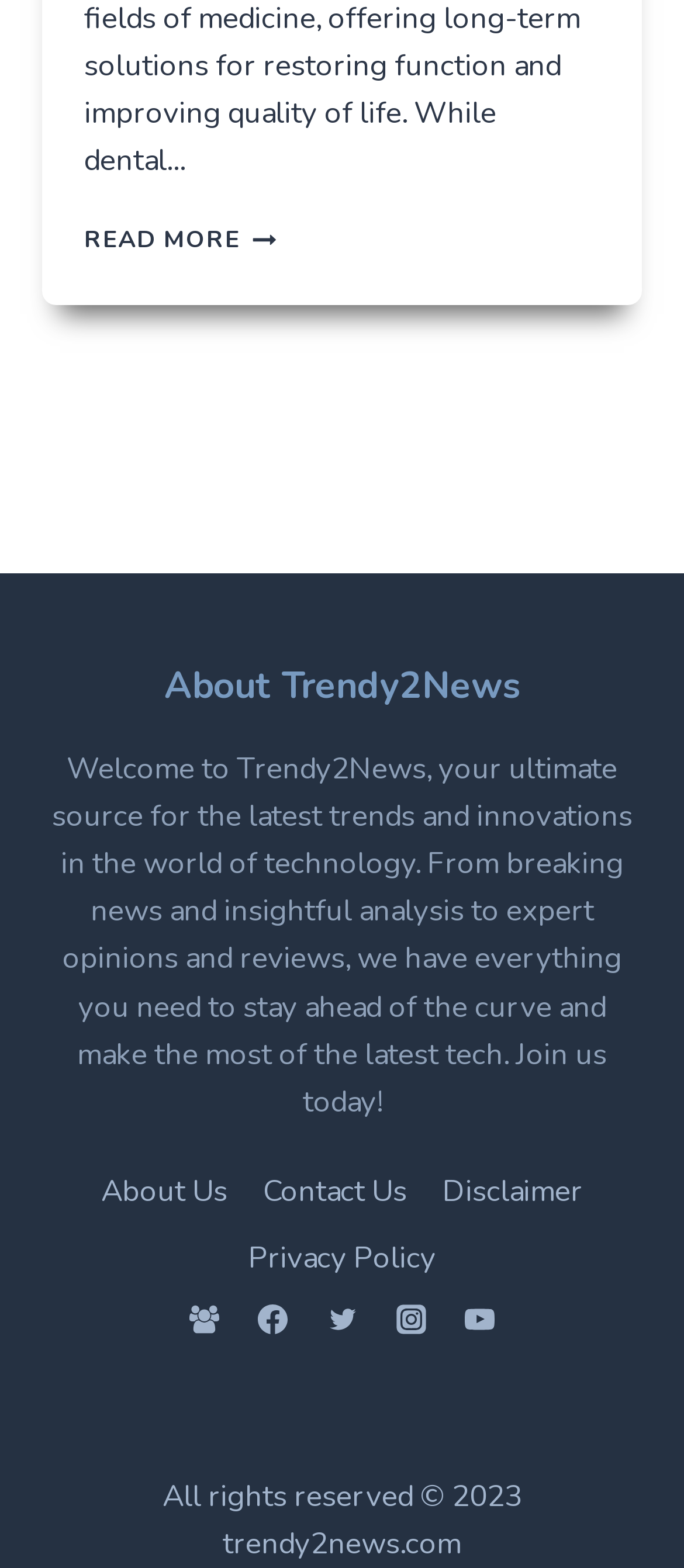Locate the bounding box coordinates of the clickable part needed for the task: "Join the Facebook group".

[0.256, 0.823, 0.343, 0.861]